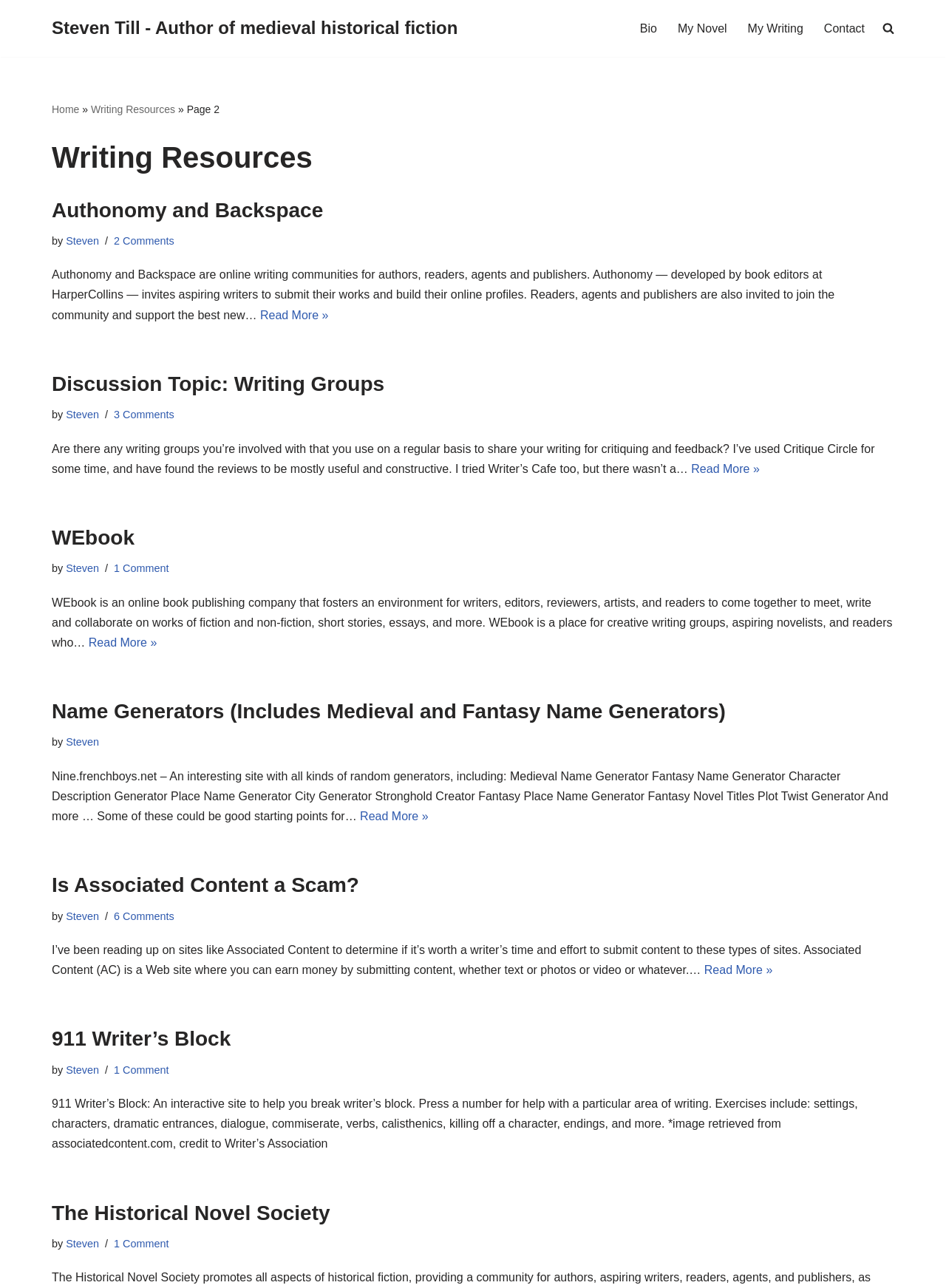Could you determine the bounding box coordinates of the clickable element to complete the instruction: "Search the AHA website"? Provide the coordinates as four float numbers between 0 and 1, i.e., [left, top, right, bottom].

None